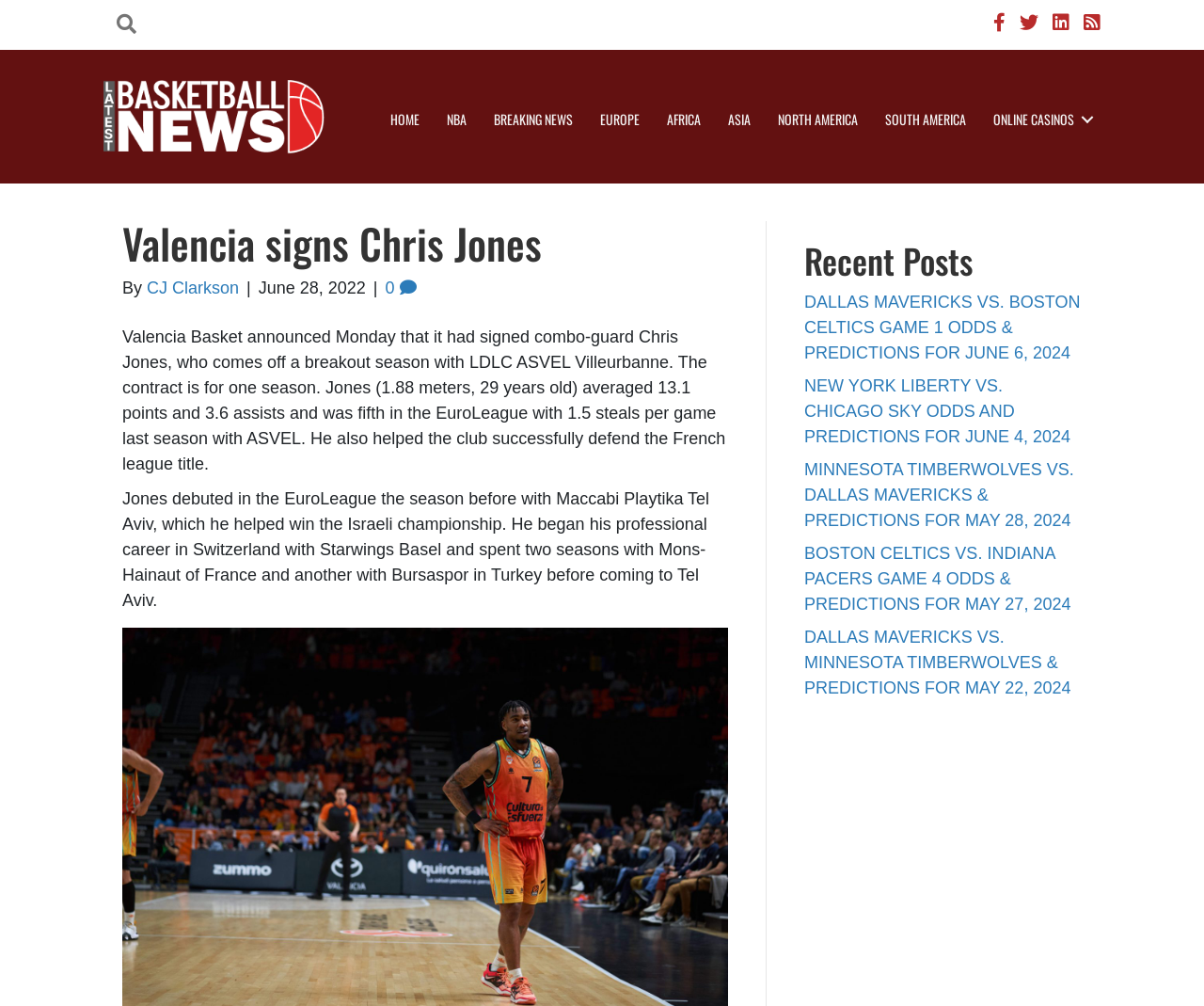Describe the webpage meticulously, covering all significant aspects.

The webpage is about the latest basketball news, specifically the signing of Chris Jones by Valencia. At the top left corner, there is a small link and a logo of "lbn-logo" which is an image. To the right of the logo, there is a navigation menu with several links, including "HOME", "NBA", "BREAKING NEWS", and others.

Below the navigation menu, there is a main heading that reads "Valencia signs Chris Jones" with the author's name "CJ Clarkson" and the date "June 28, 2022" written in a smaller font. The main content of the article is a block of text that describes Chris Jones' signing with Valencia Basket, including his previous experience and achievements.

To the right of the main content, there is a section with the heading "Recent Posts" that lists several links to other news articles, including game predictions and odds for various basketball teams. These links are stacked vertically, with the most recent post at the top.